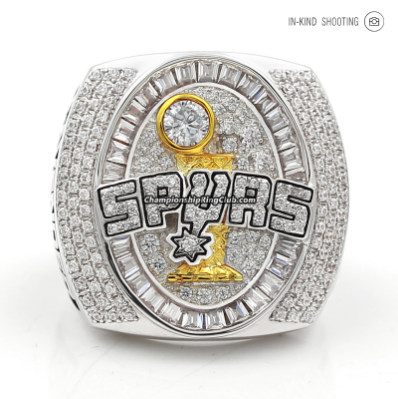Provide a brief response to the question below using a single word or phrase: 
What is the significance of the ring?

Commemorates Spurs' success